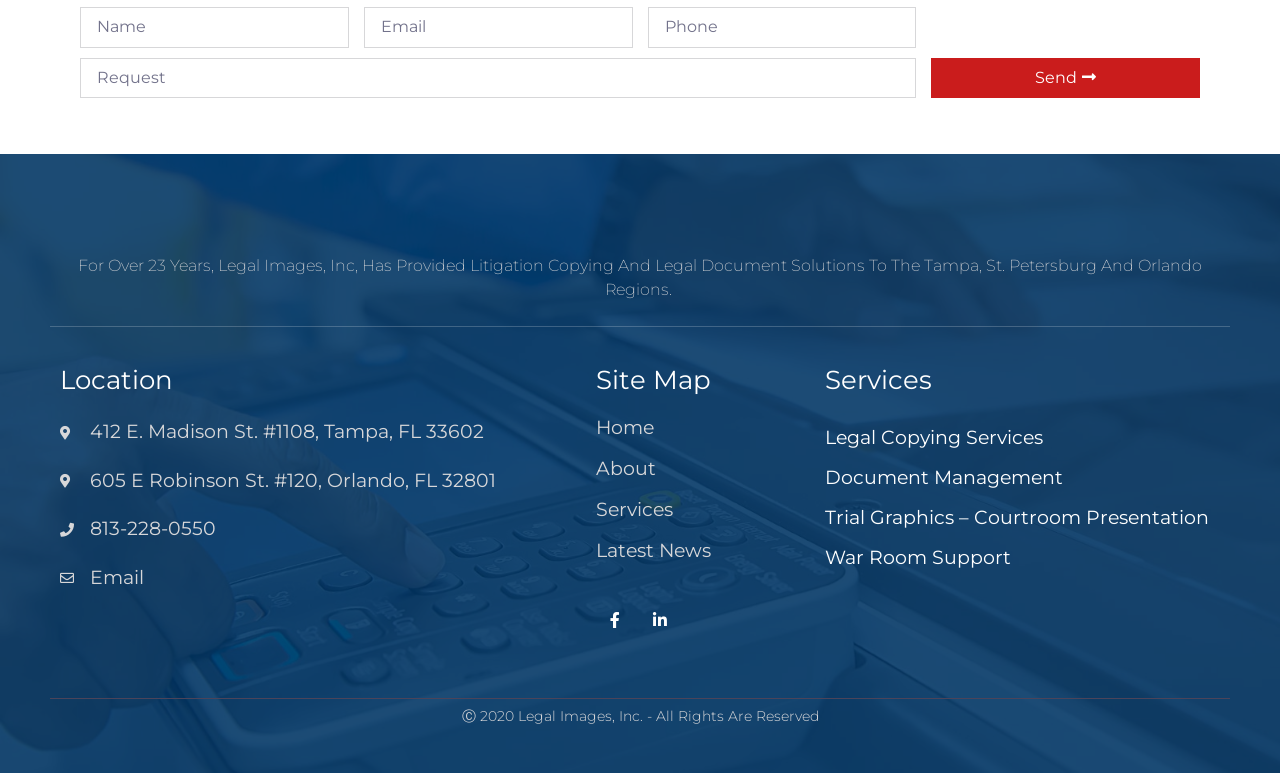Determine the coordinates of the bounding box that should be clicked to complete the instruction: "Enter your name". The coordinates should be represented by four float numbers between 0 and 1: [left, top, right, bottom].

[0.062, 0.009, 0.272, 0.062]